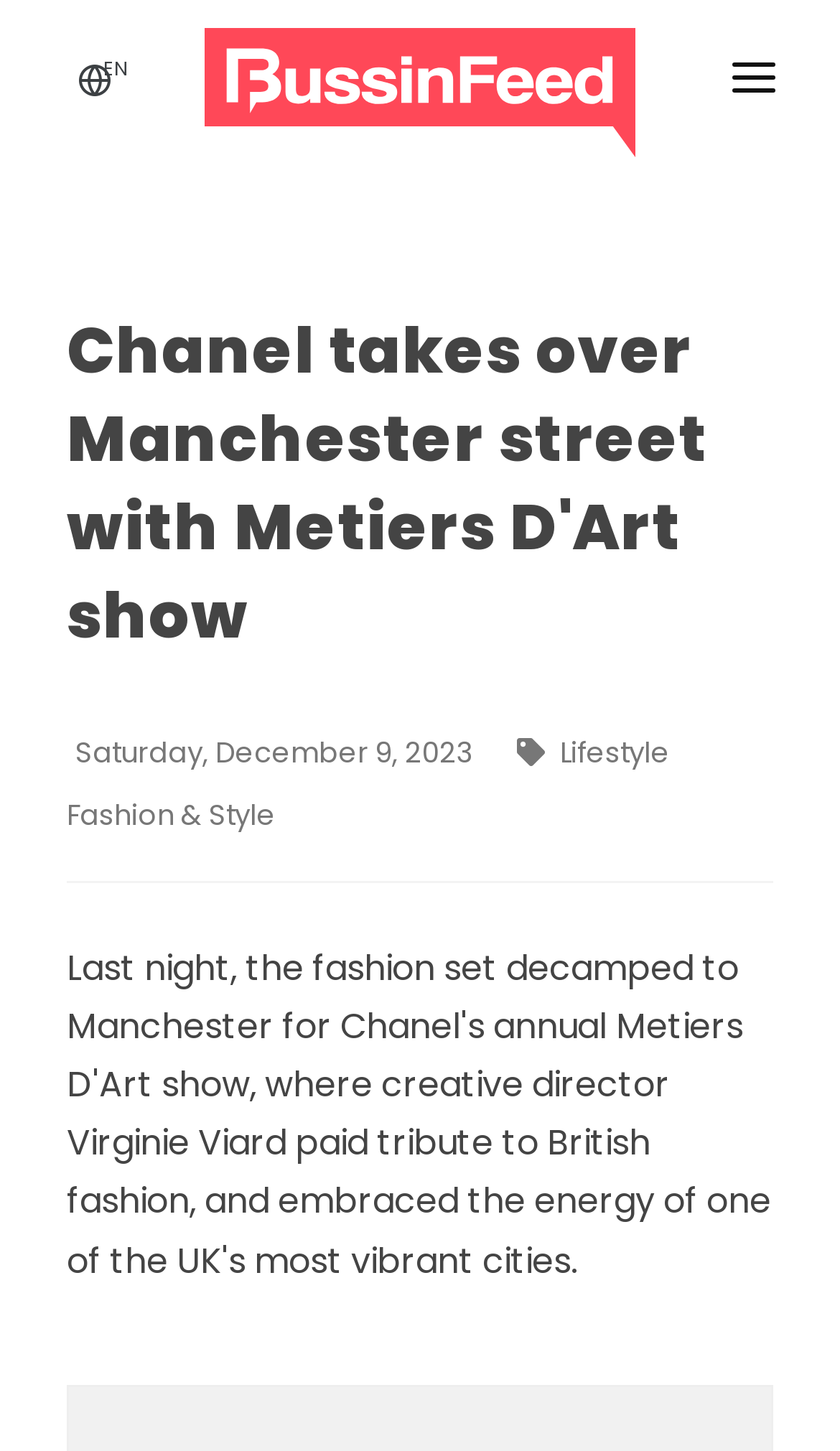Please extract the title of the webpage.

Chanel takes over Manchester street with Metiers D'Art show